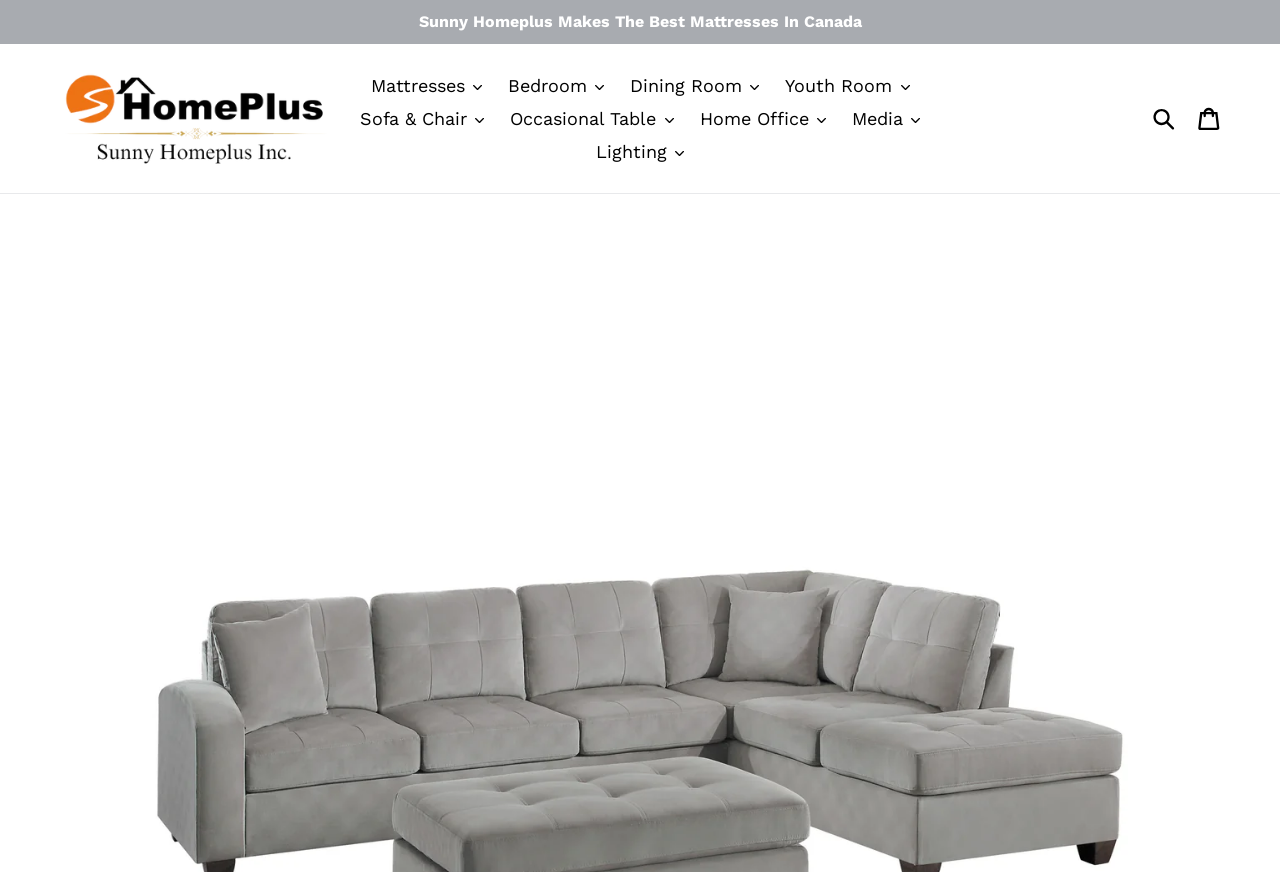Determine the coordinates of the bounding box that should be clicked to complete the instruction: "View the cart". The coordinates should be represented by four float numbers between 0 and 1: [left, top, right, bottom].

[0.926, 0.107, 0.965, 0.165]